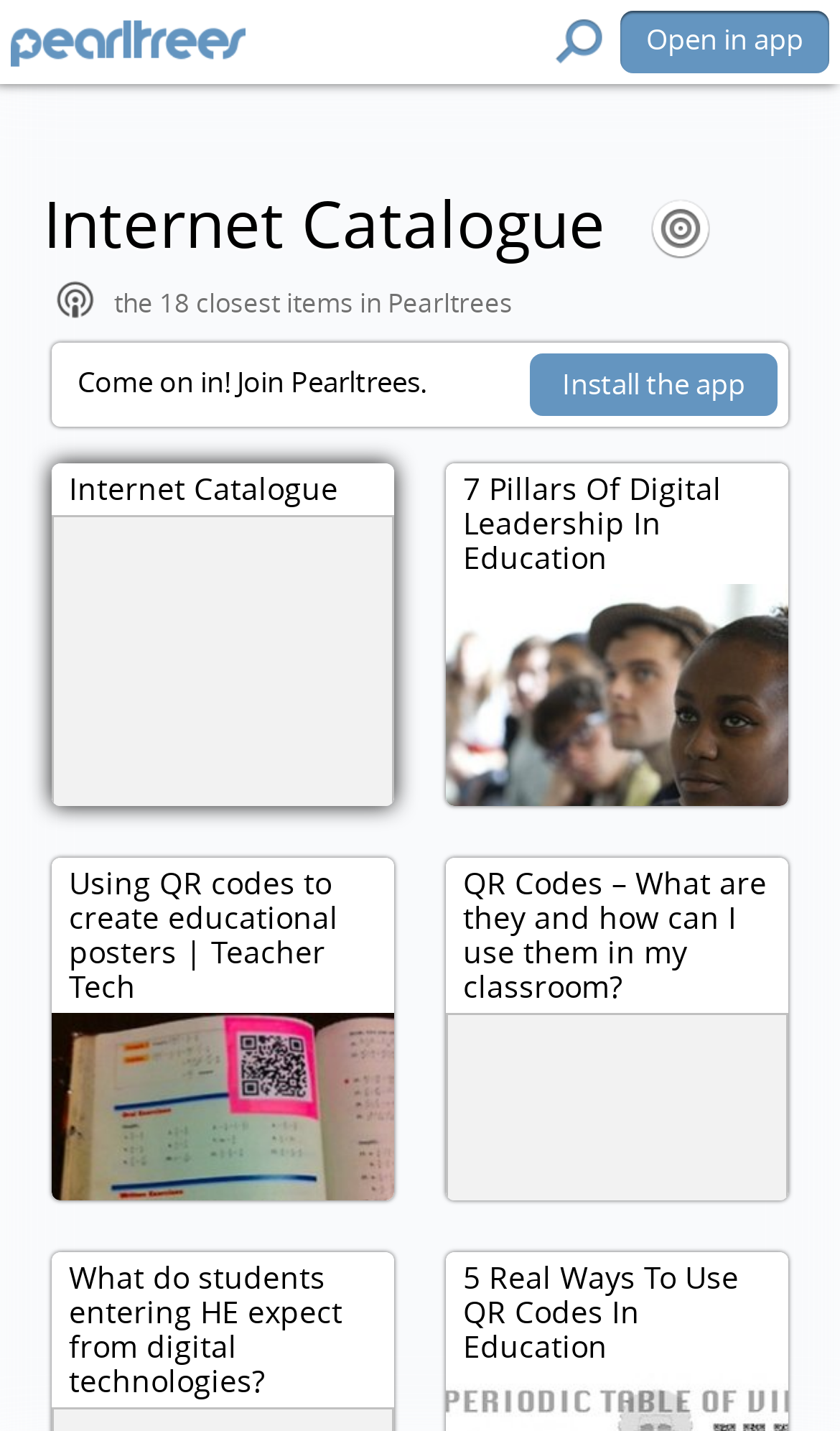What is the name of the catalogue?
From the details in the image, answer the question comprehensively.

The name of the catalogue can be found at the top of the webpage, where it says 'Internet Catalogue | Pearltrees'. This is likely the title of the webpage or the name of the collection of resources.